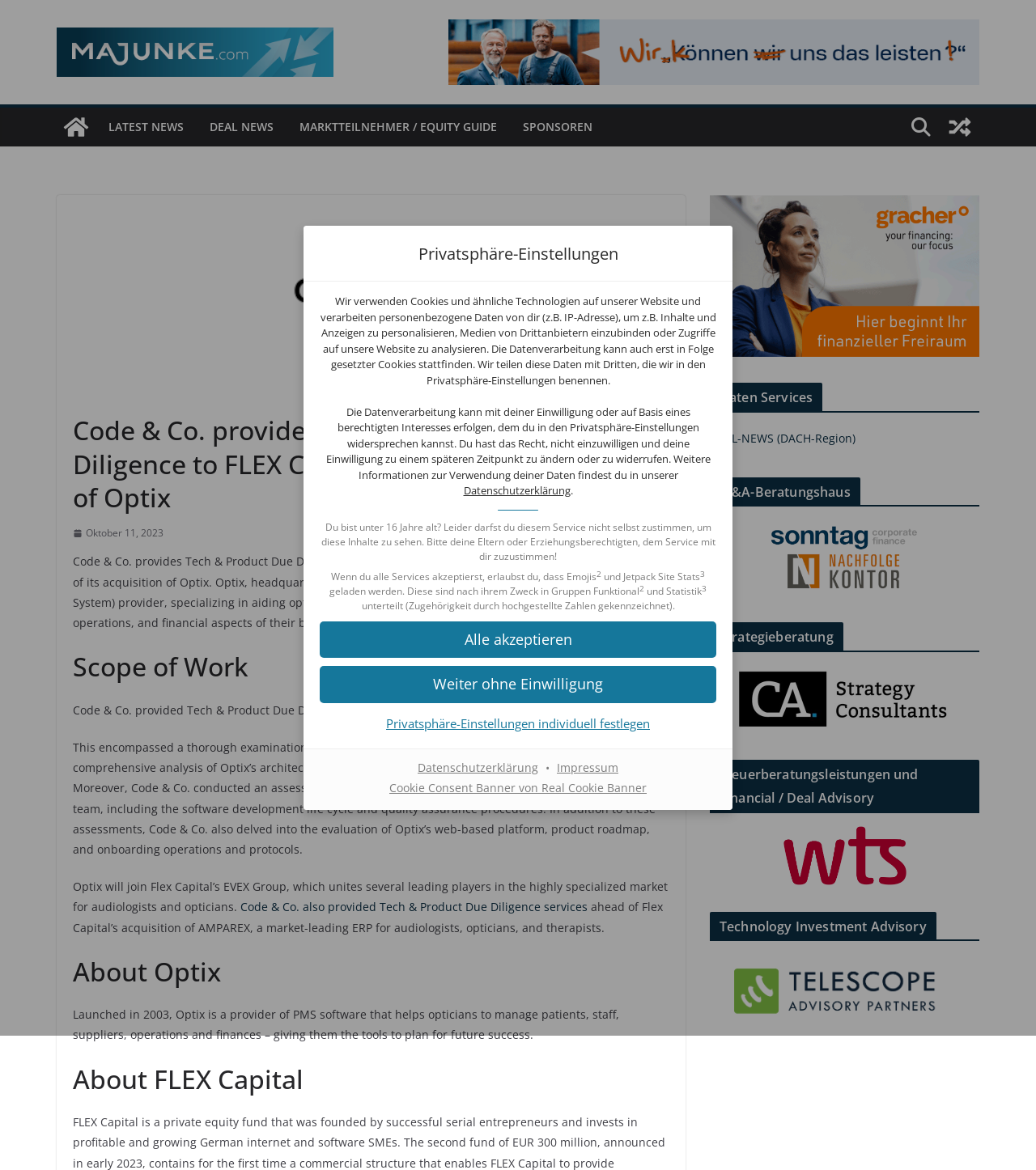What is the difference between 'Funktional' and 'Statistik' services?
Please answer the question with as much detail as possible using the screenshot.

The 'Funktional' services are used to personalize content and ads, while the 'Statistik' services are used to analyze website access. These services are categorized based on their purpose, with 'Funktional' services being used to enhance user experience and 'Statistik' services being used to gather statistical data.